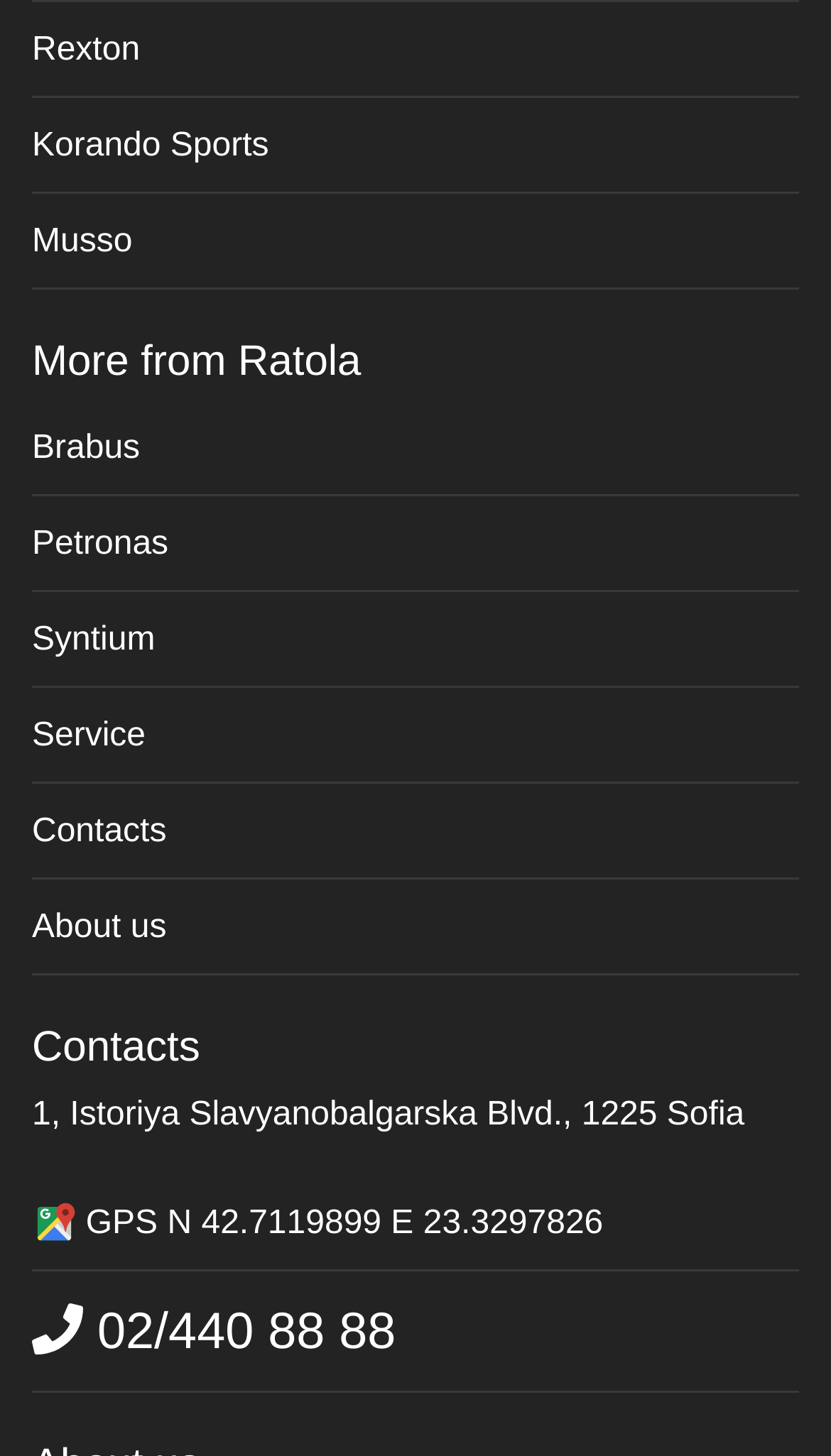Determine the bounding box coordinates in the format (top-left x, top-left y, bottom-right x, bottom-right y). Ensure all values are floating point numbers between 0 and 1. Identify the bounding box of the UI element described by: Korando Sports

[0.038, 0.07, 0.962, 0.133]